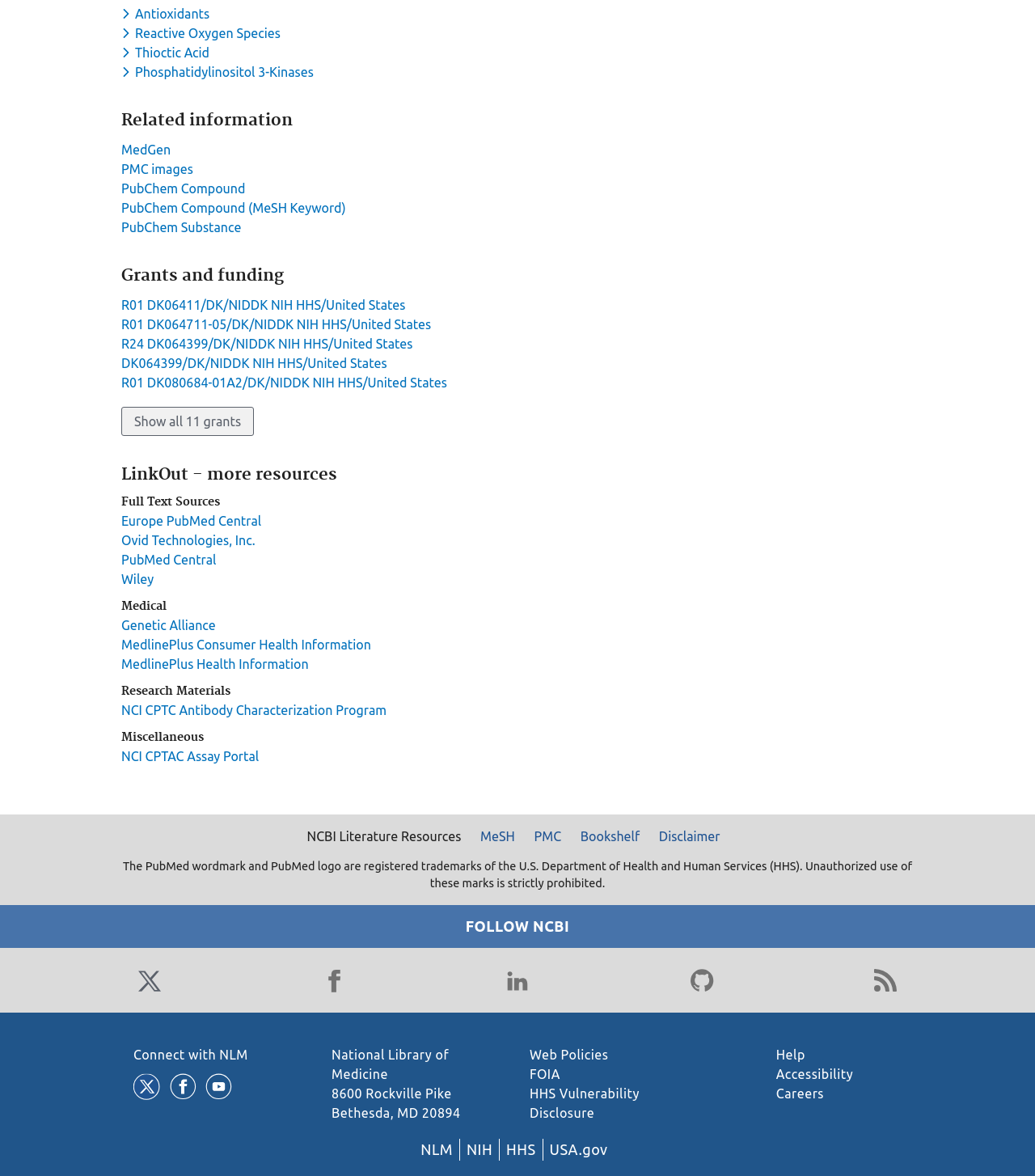What is the category of the link 'NCI CPTC Antibody Characterization Program'?
Based on the image, provide your answer in one word or phrase.

Research Materials